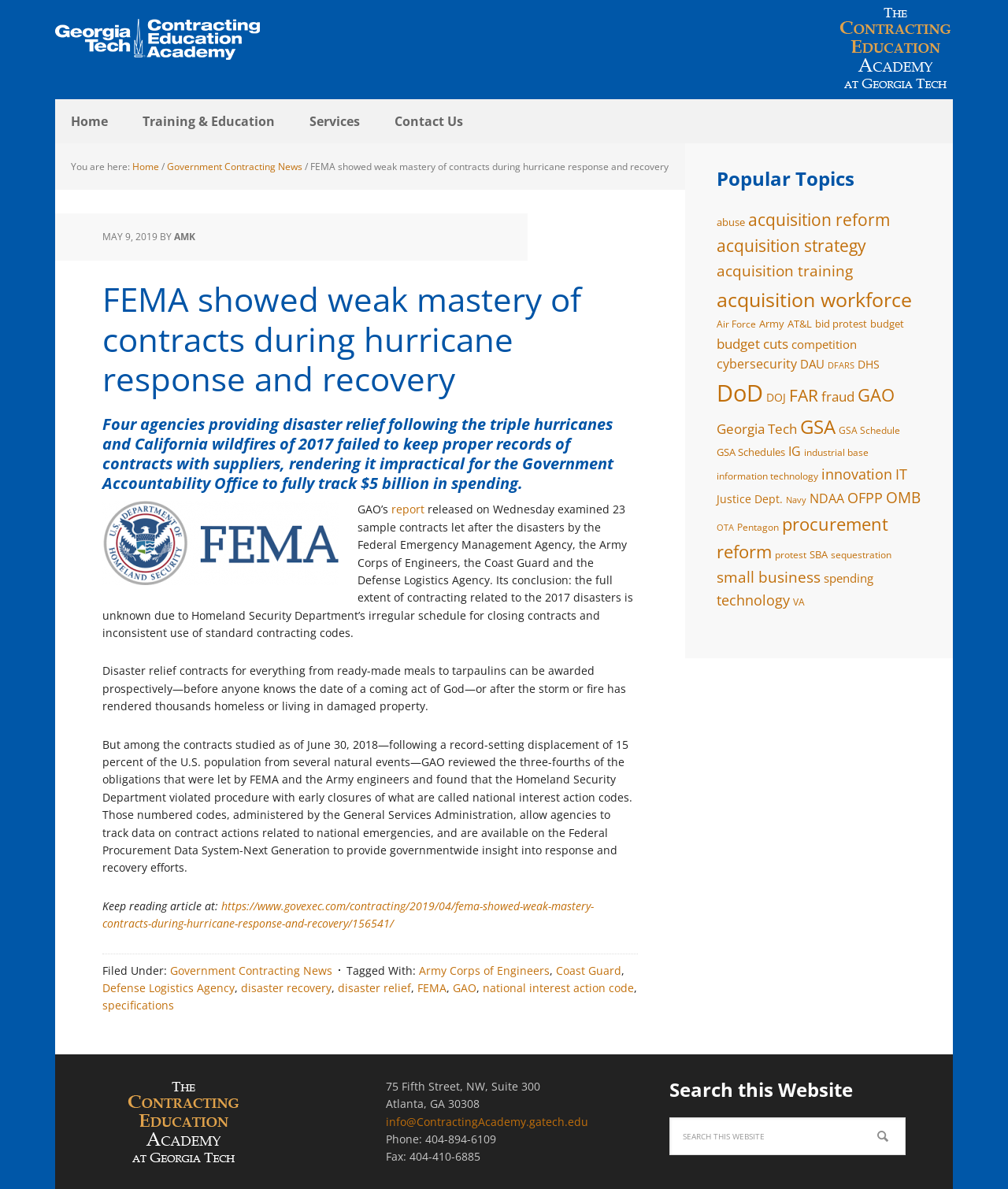Locate the bounding box coordinates of the region to be clicked to comply with the following instruction: "Visit the 'Government Contracting News' page". The coordinates must be four float numbers between 0 and 1, in the form [left, top, right, bottom].

[0.166, 0.134, 0.3, 0.146]